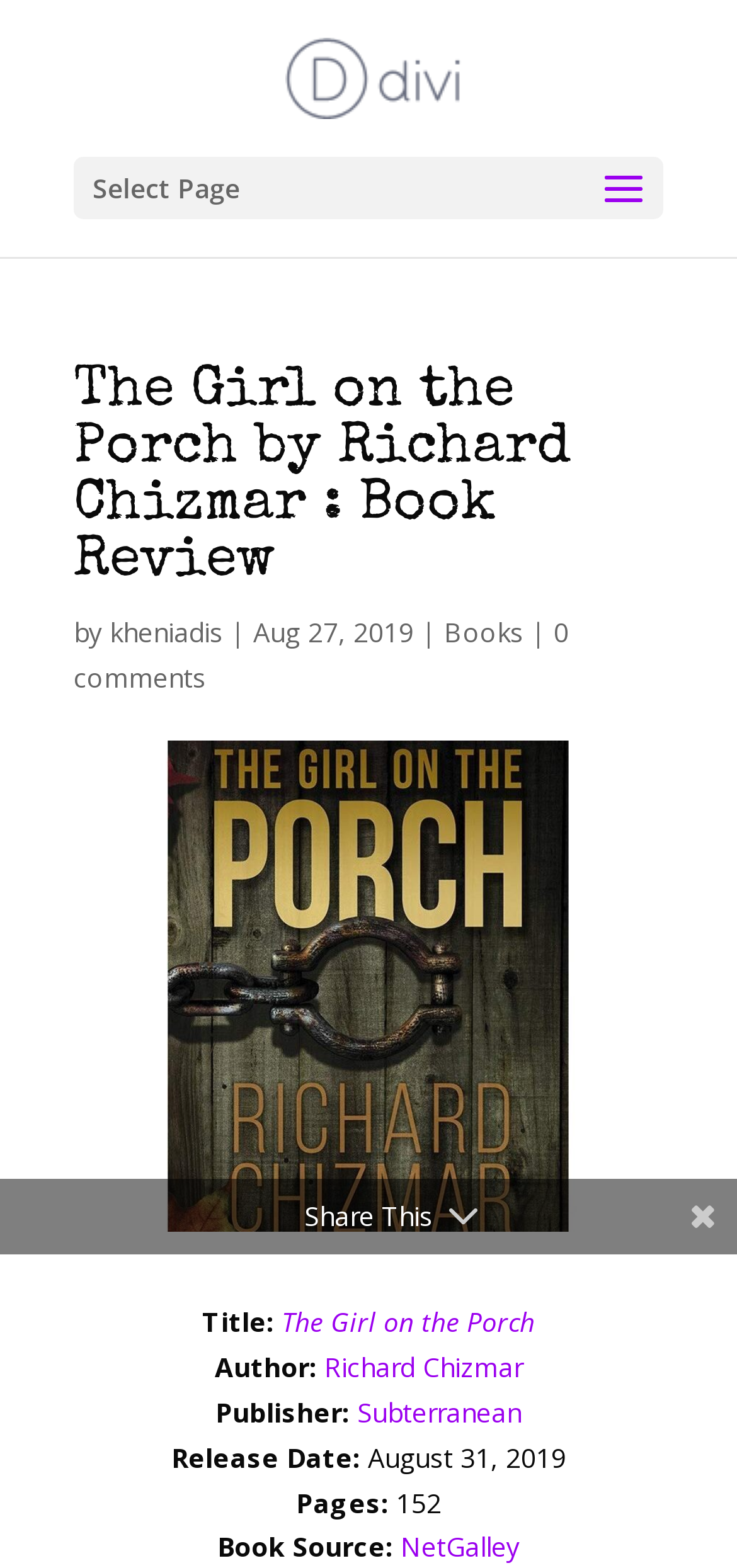Extract the bounding box for the UI element that matches this description: "The Girl on the Porch".

[0.382, 0.832, 0.726, 0.855]